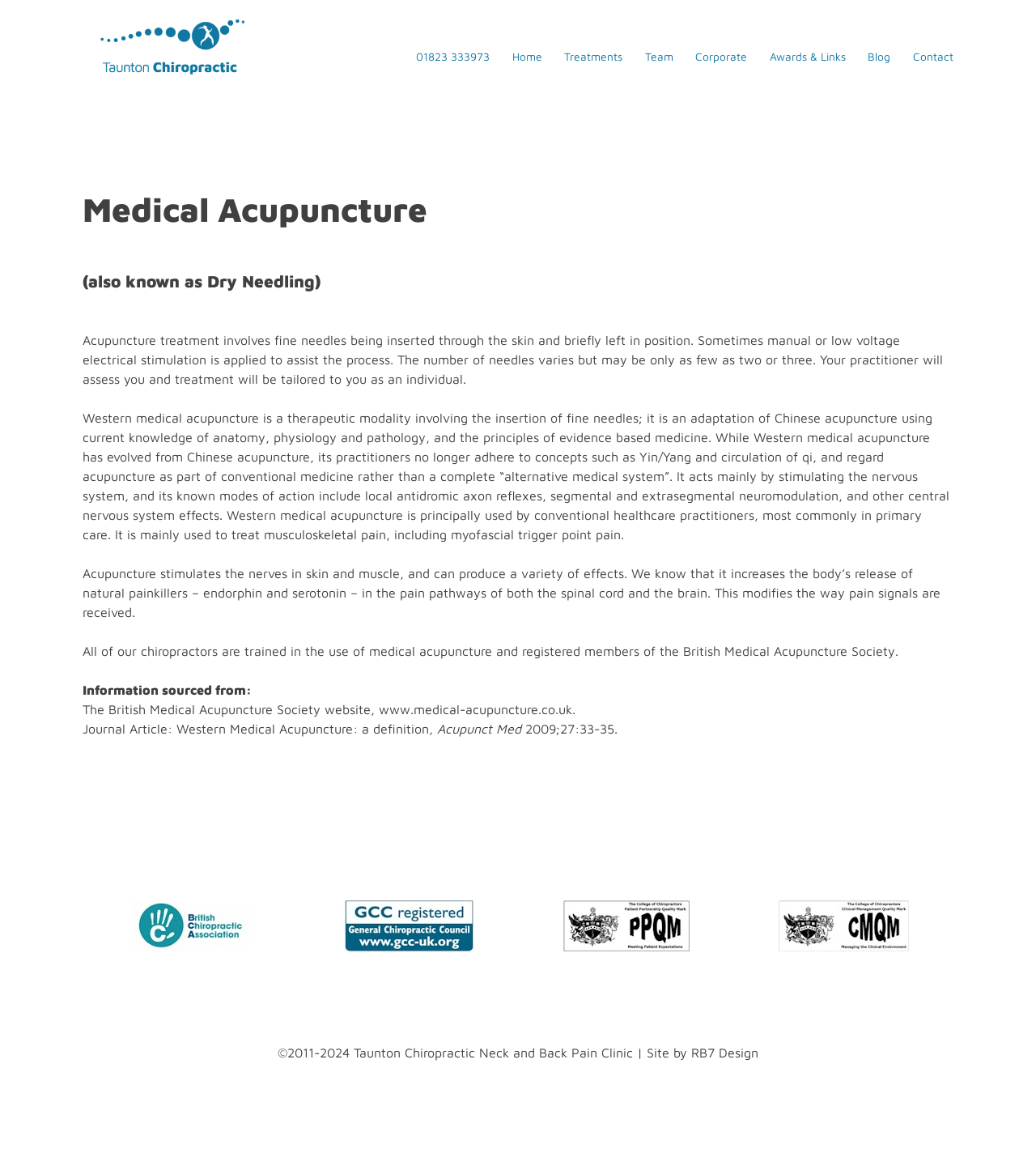Based on the provided description, "Team", find the bounding box of the corresponding UI element in the screenshot.

[0.622, 0.042, 0.65, 0.057]